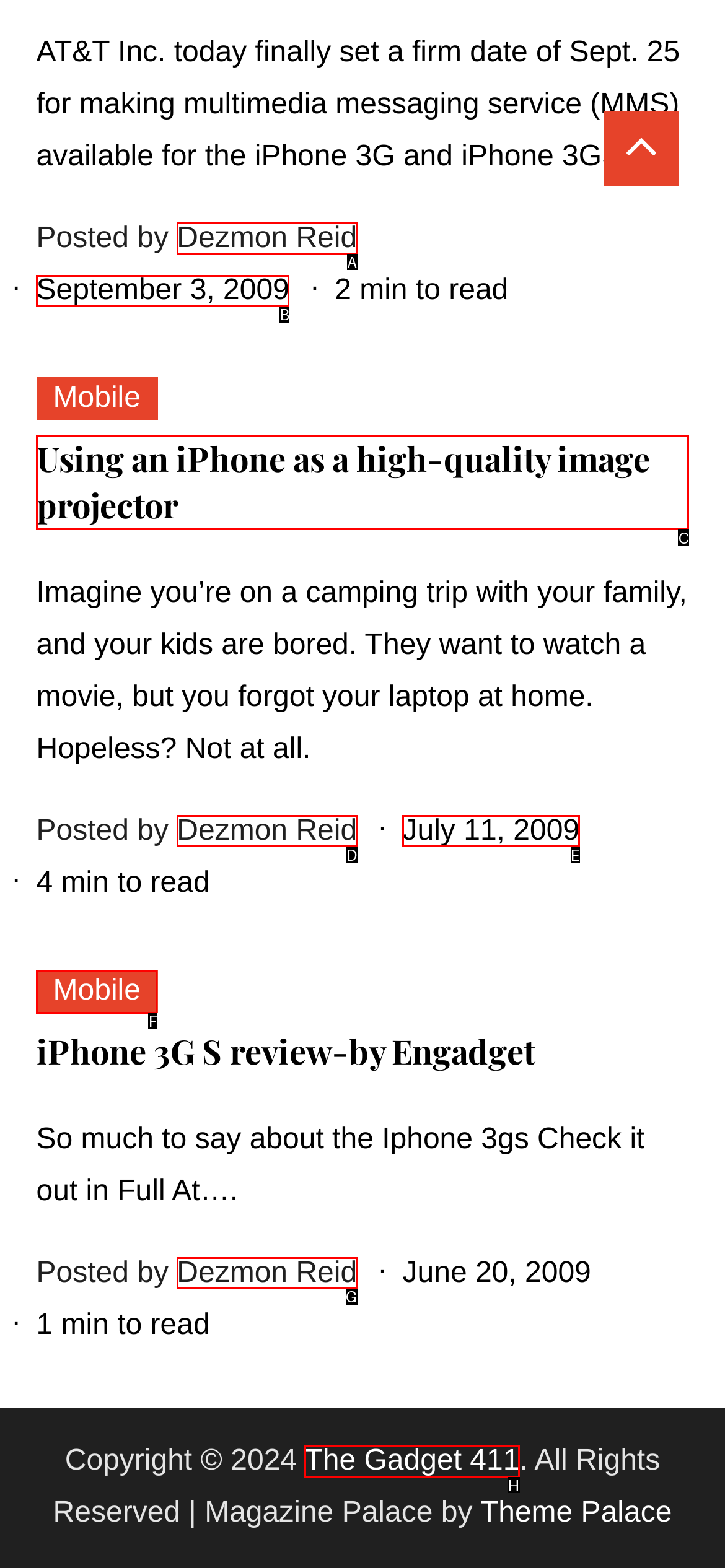Which option should I select to accomplish the task: Read the article about using an iPhone as a high-quality image projector? Respond with the corresponding letter from the given choices.

C